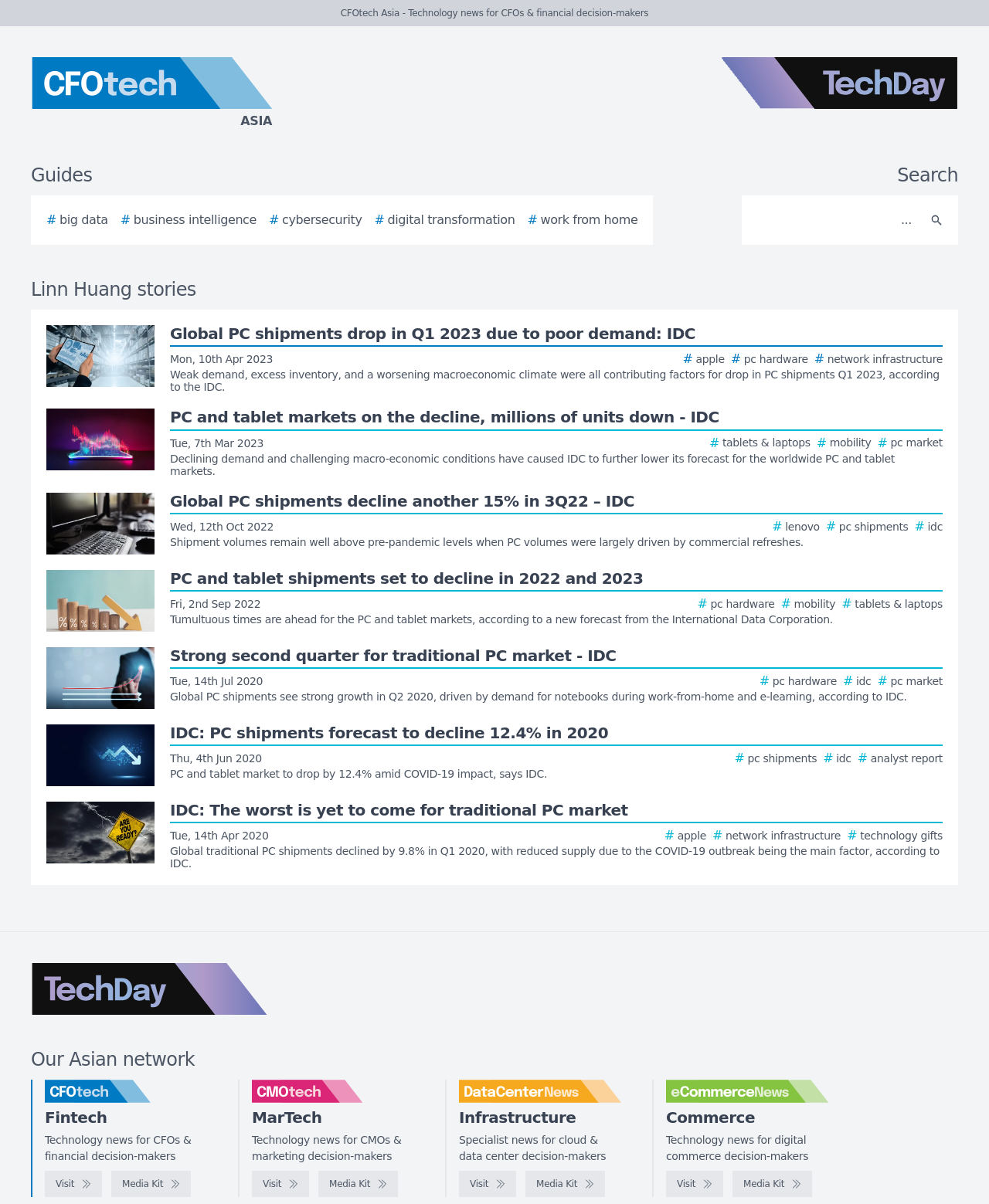Respond to the question below with a single word or phrase:
What is the search box located?

Top right